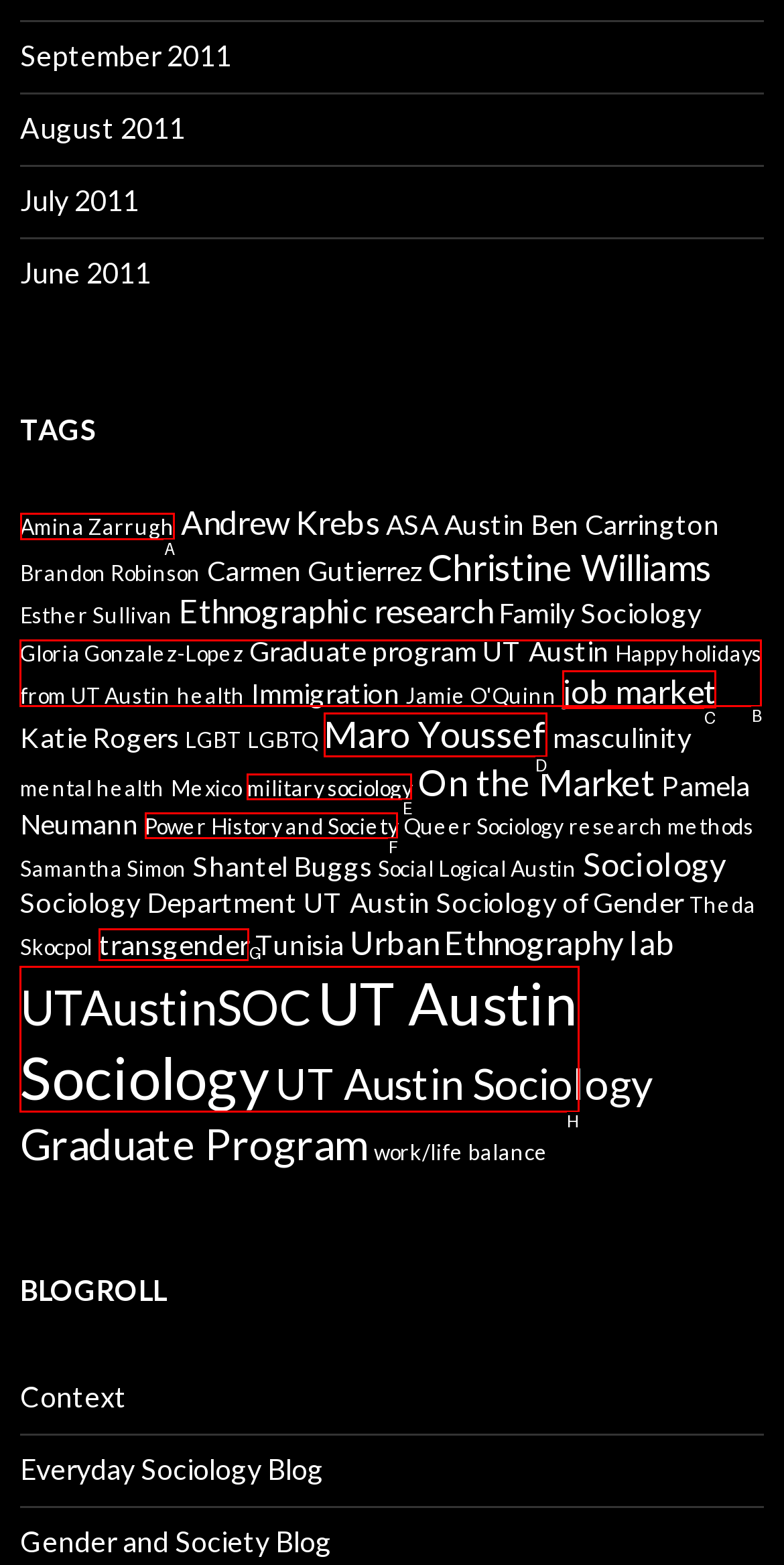Tell me the letter of the correct UI element to click for this instruction: Explore Amina Zarrugh's posts. Answer with the letter only.

A